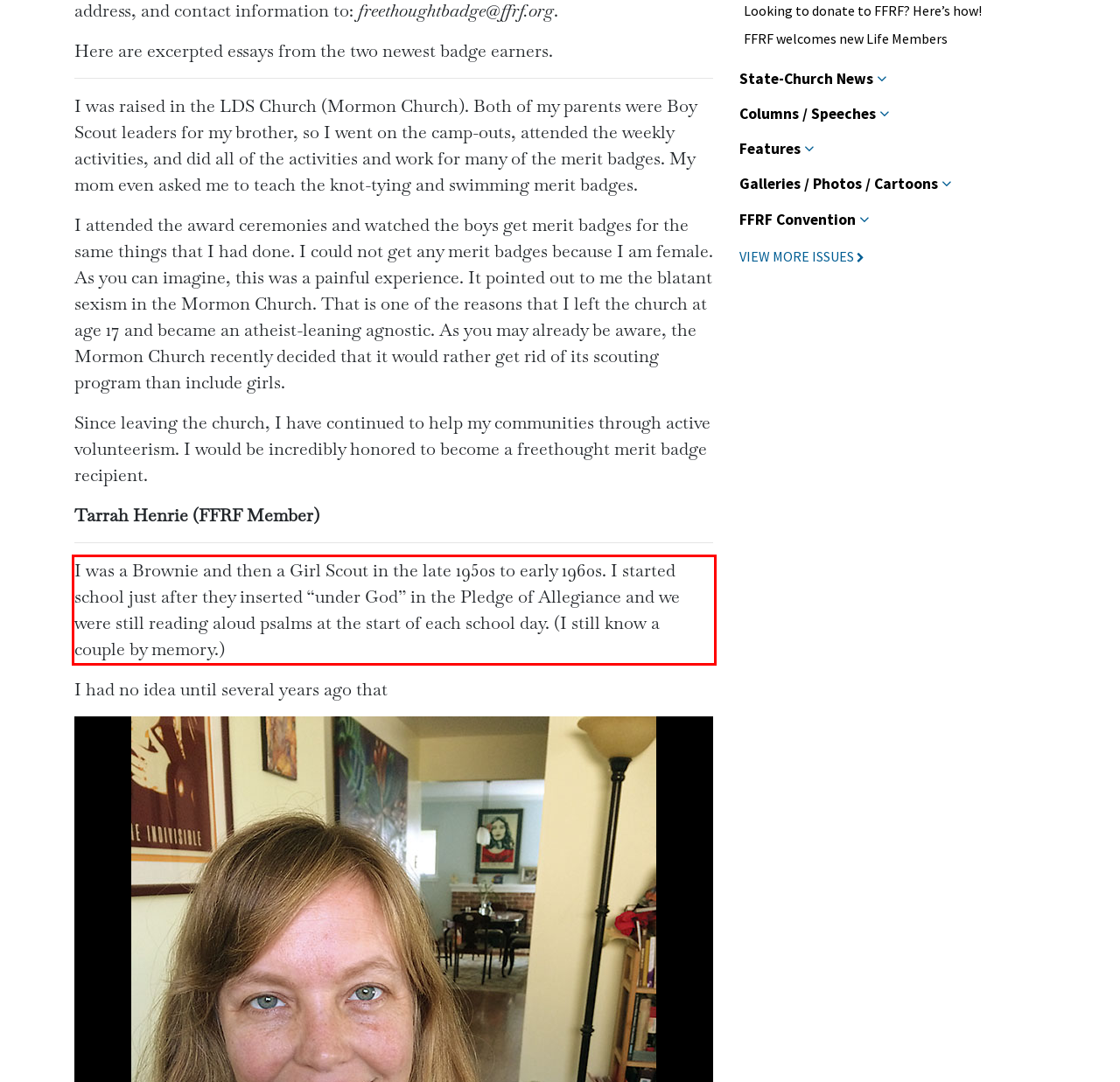Analyze the screenshot of the webpage and extract the text from the UI element that is inside the red bounding box.

I was a Brownie and then a Girl Scout in the late 1950s to early 1960s. I started school just after they inserted “under God” in the Pledge of Allegiance and we were still reading aloud psalms at the start of each school day. (I still know a couple by memory.)